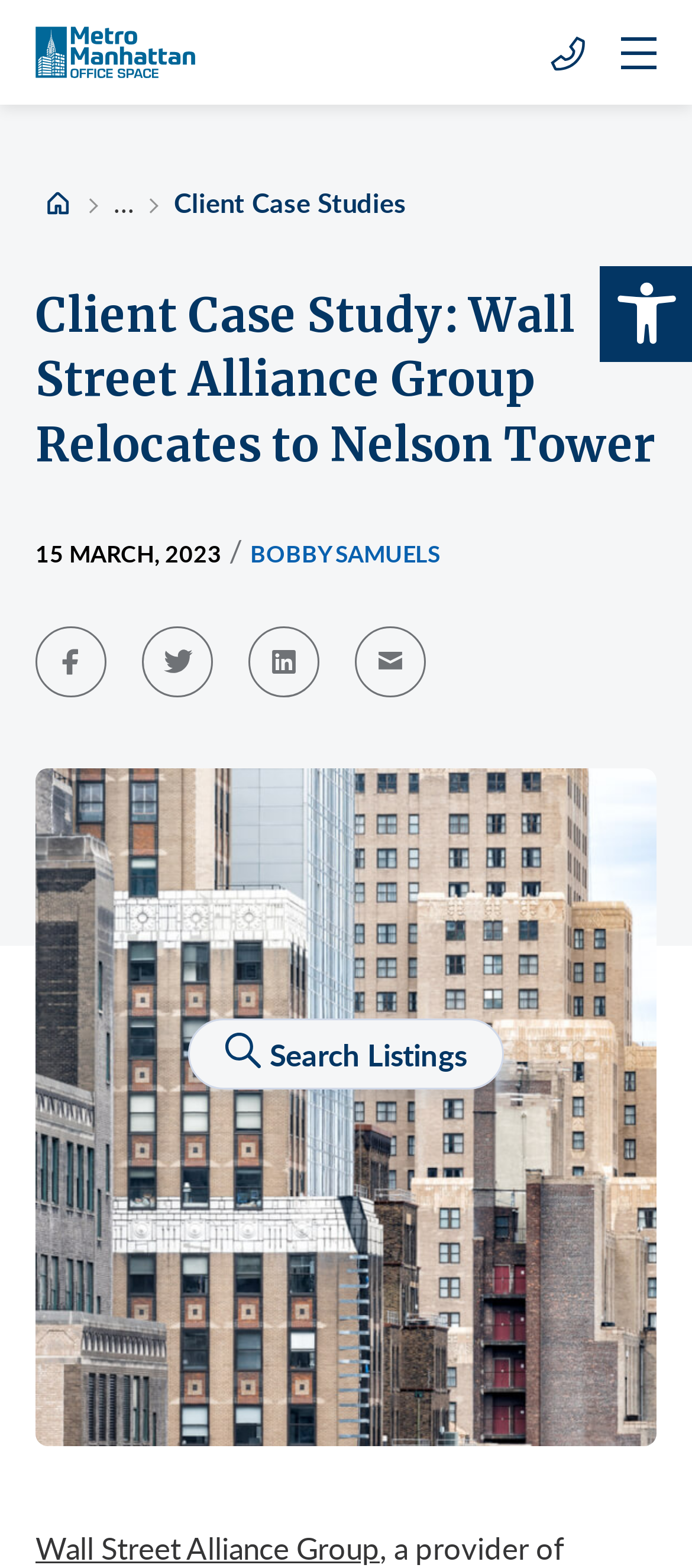Answer the question below in one word or phrase:
What is the purpose of the 'Clear all' button?

To clear all filters